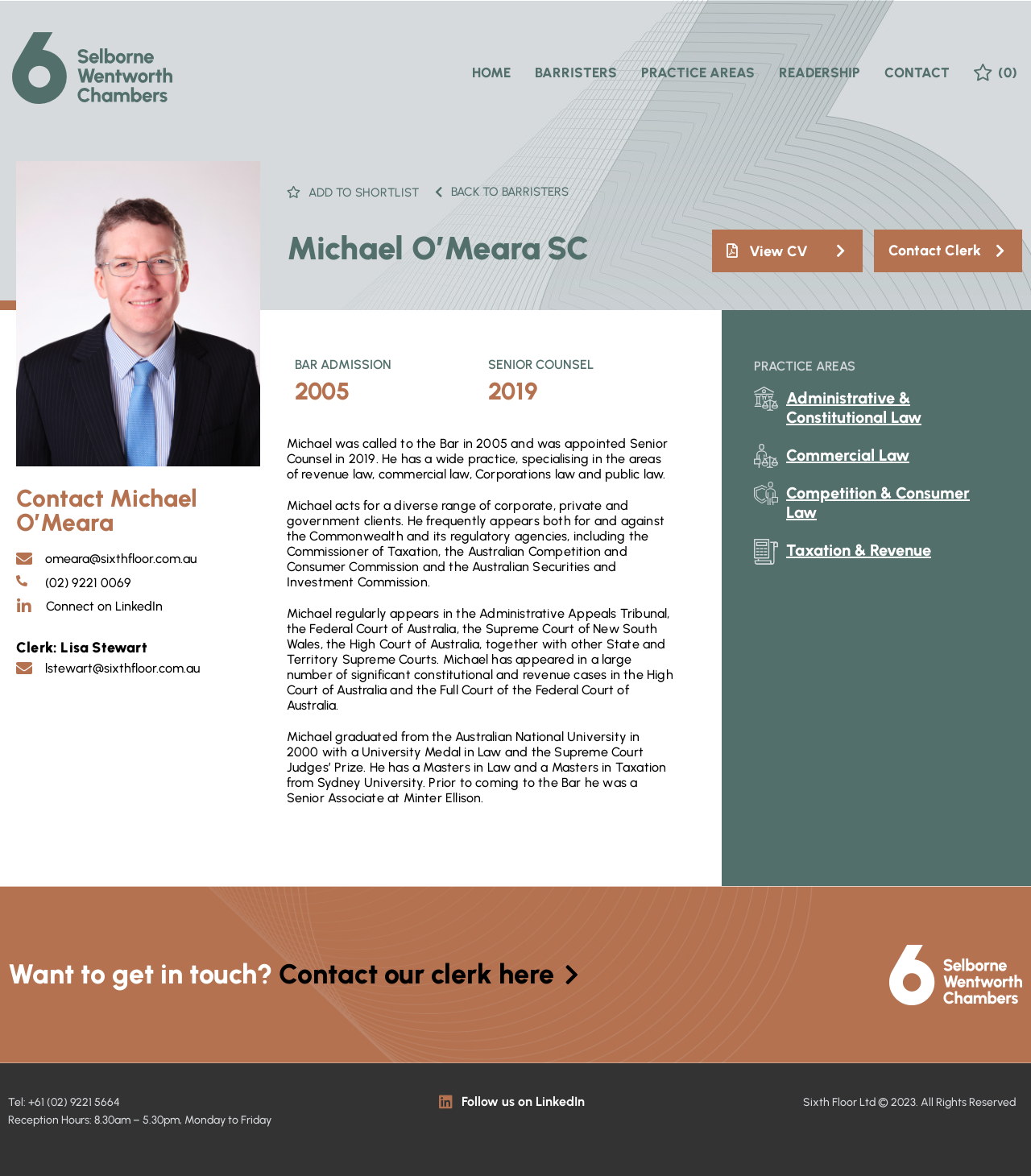Can you extract the headline from the webpage for me?

Contact Michael O’Meara